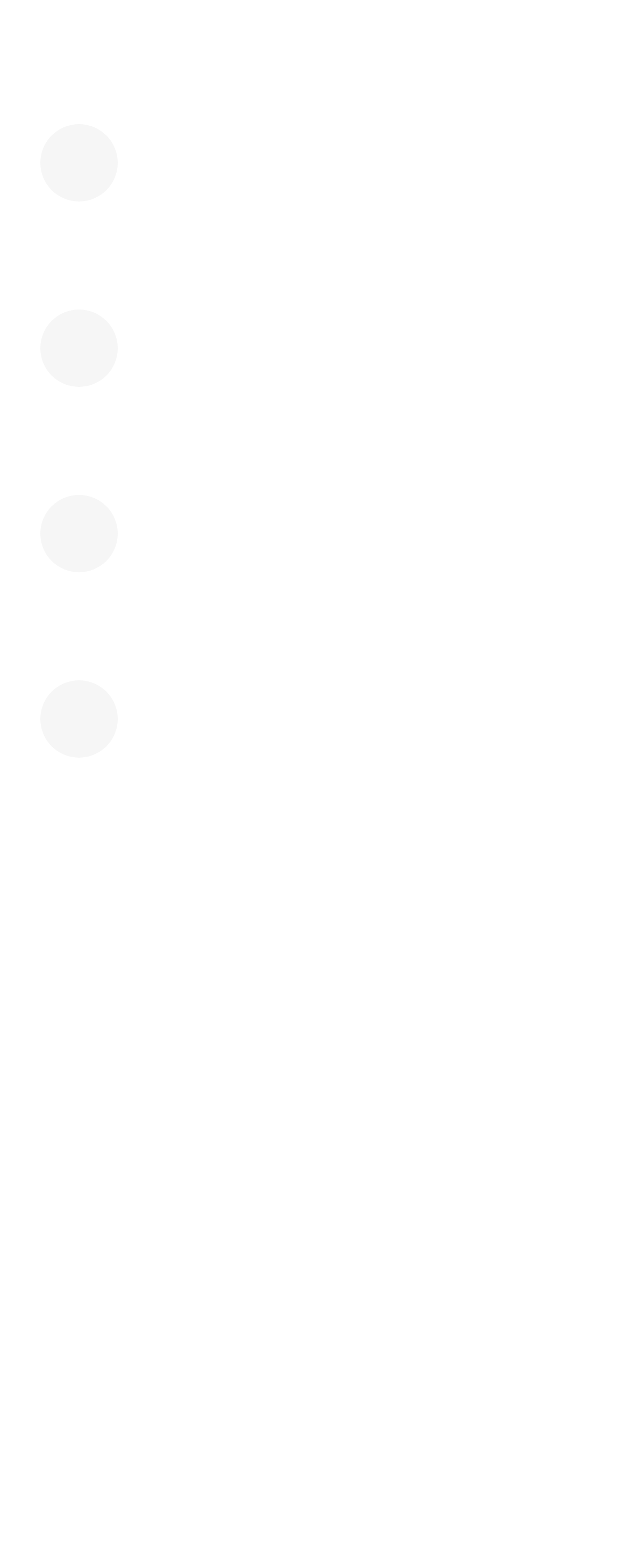Locate the bounding box coordinates of the clickable area to execute the instruction: "Visit the location page". Provide the coordinates as four float numbers between 0 and 1, represented as [left, top, right, bottom].

[0.063, 0.079, 0.937, 0.128]